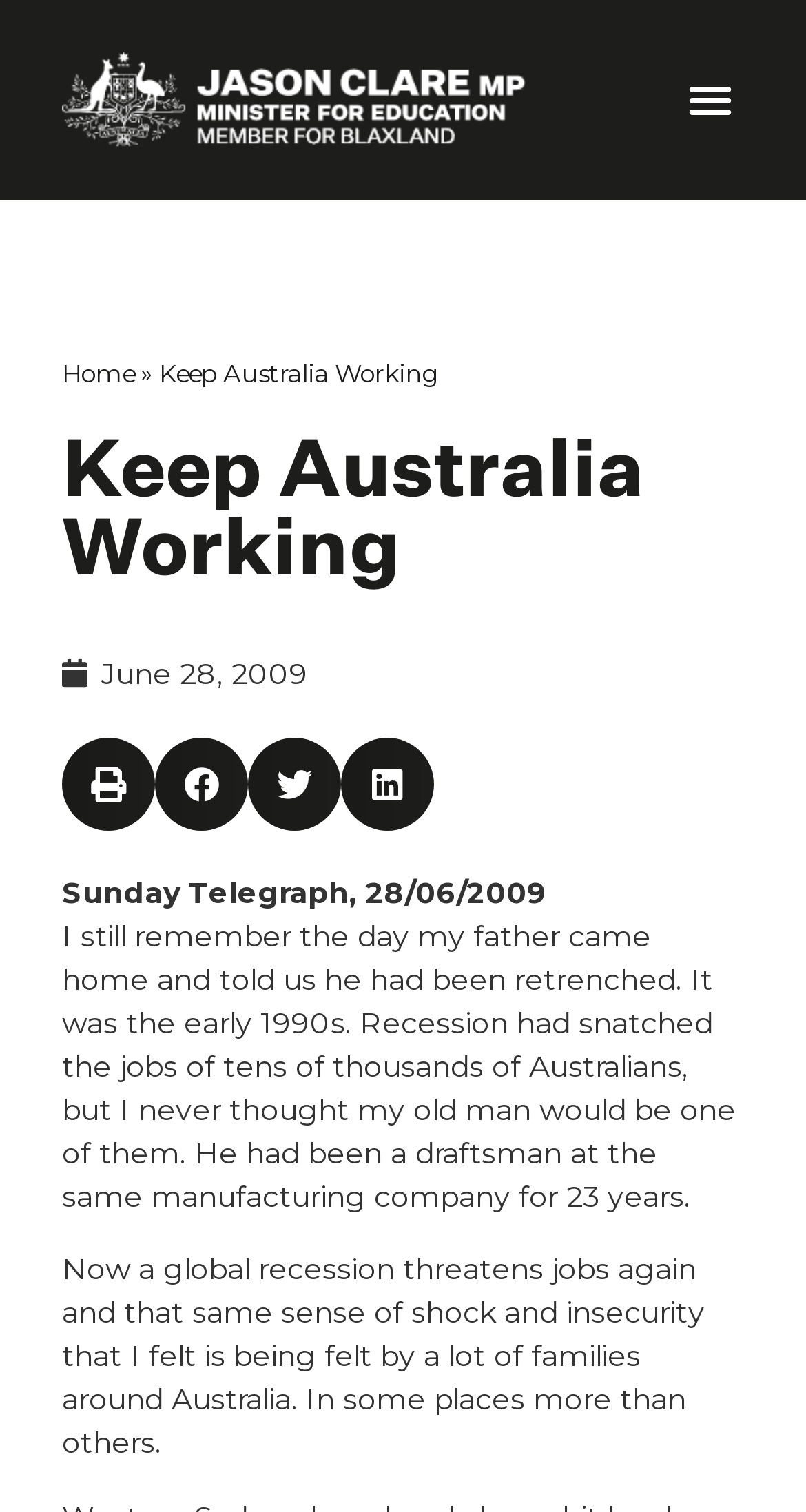Locate the UI element that matches the description Terms & Conditions in the webpage screenshot. Return the bounding box coordinates in the format (top-left x, top-left y, bottom-right x, bottom-right y), with values ranging from 0 to 1.

None